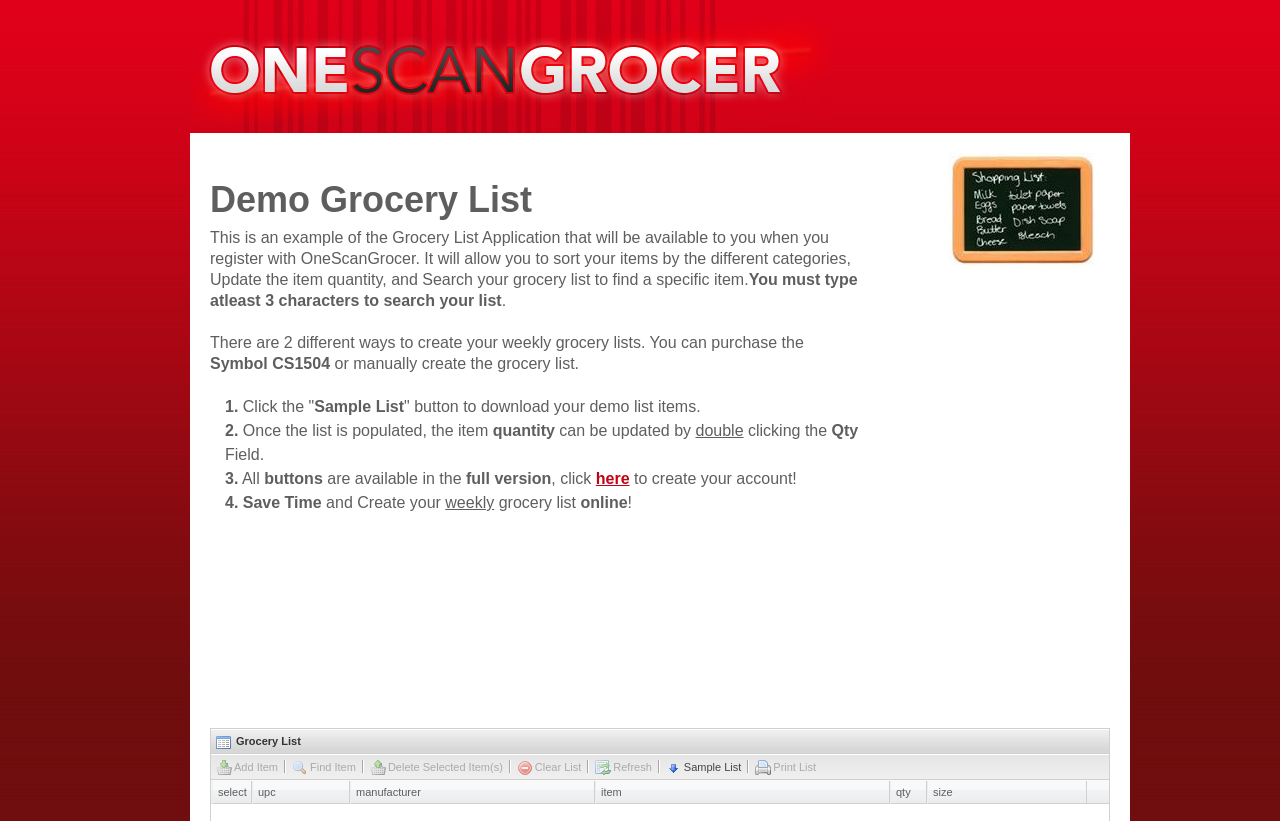How many ways are there to create a weekly grocery list?
Look at the image and answer with only one word or phrase.

2